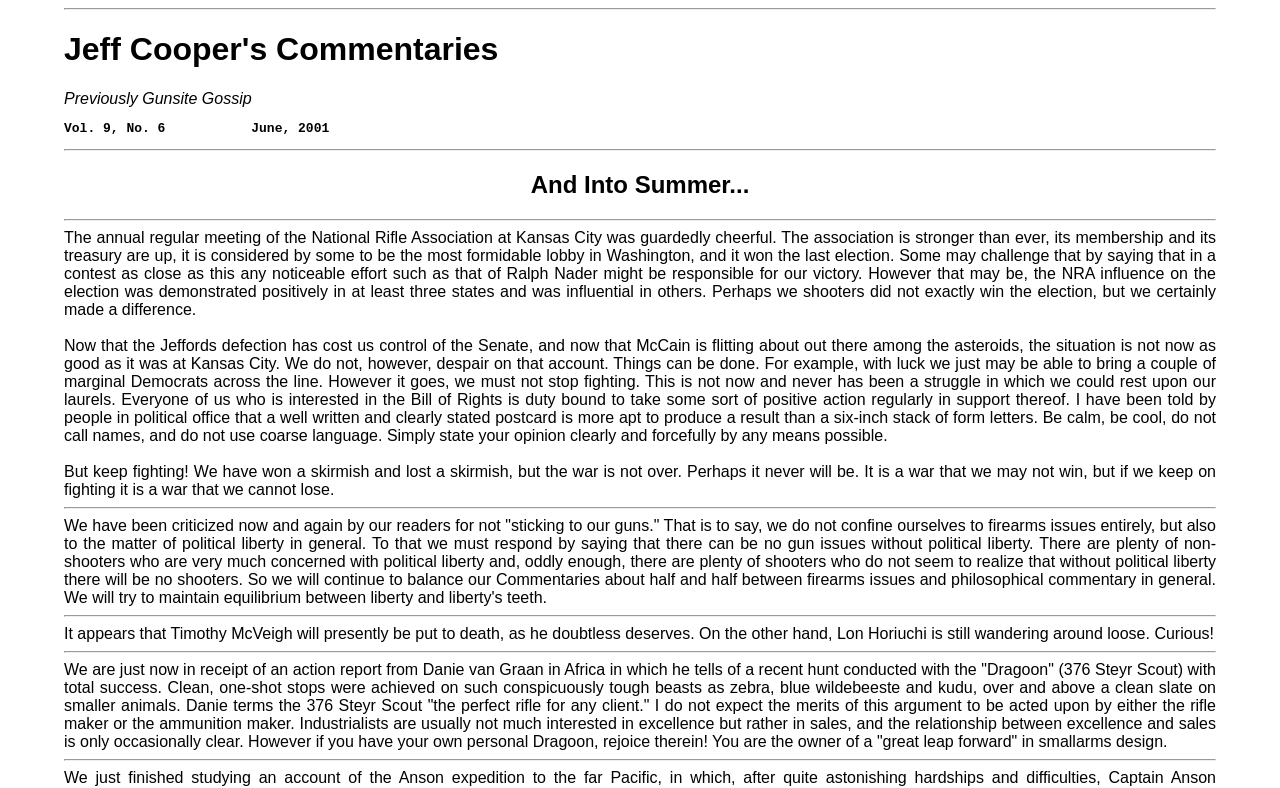What type of rifle is mentioned in the commentary?
Answer the question with just one word or phrase using the image.

376 Steyr Scout